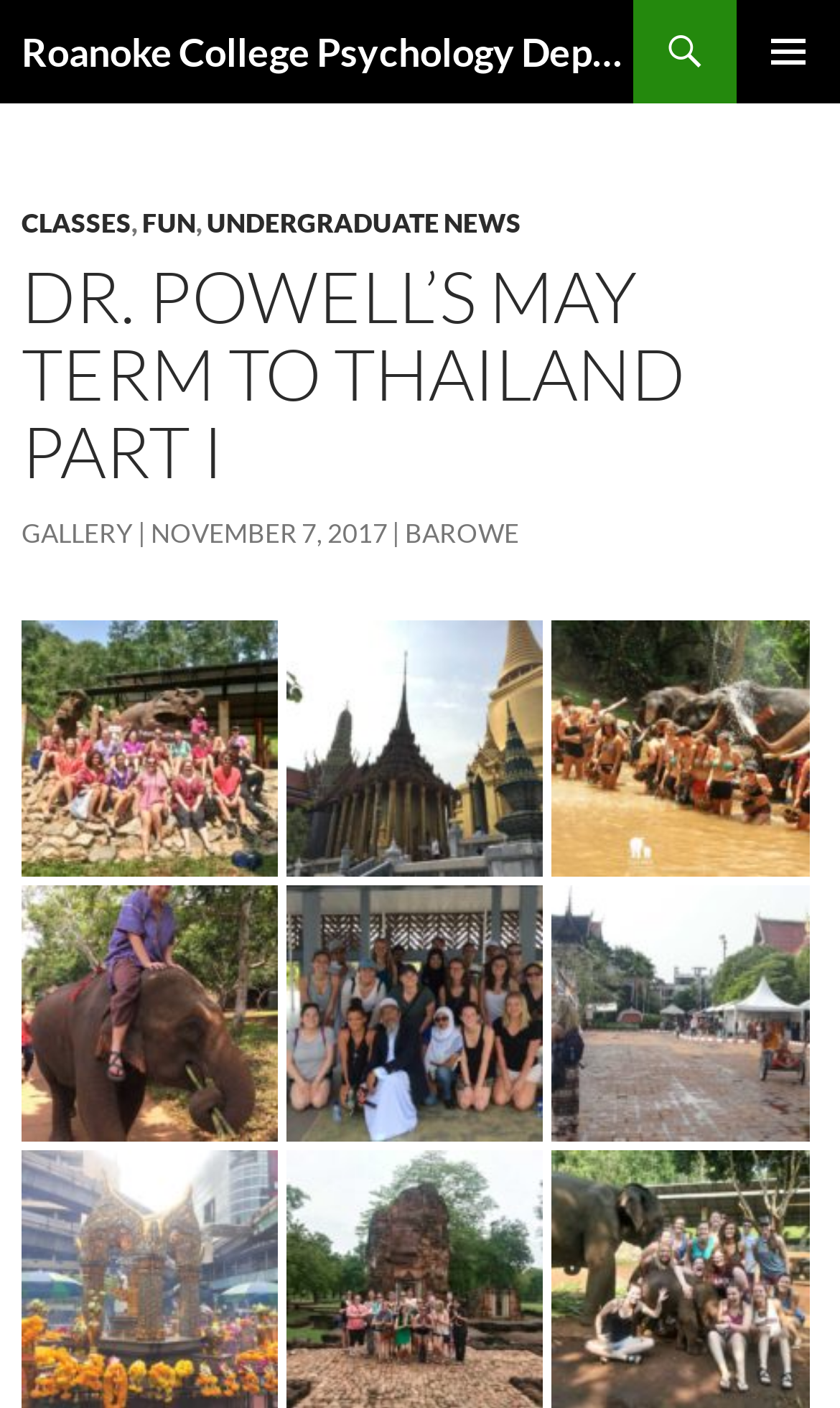From the webpage screenshot, predict the bounding box of the UI element that matches this description: "November 7, 2017".

[0.179, 0.367, 0.462, 0.39]